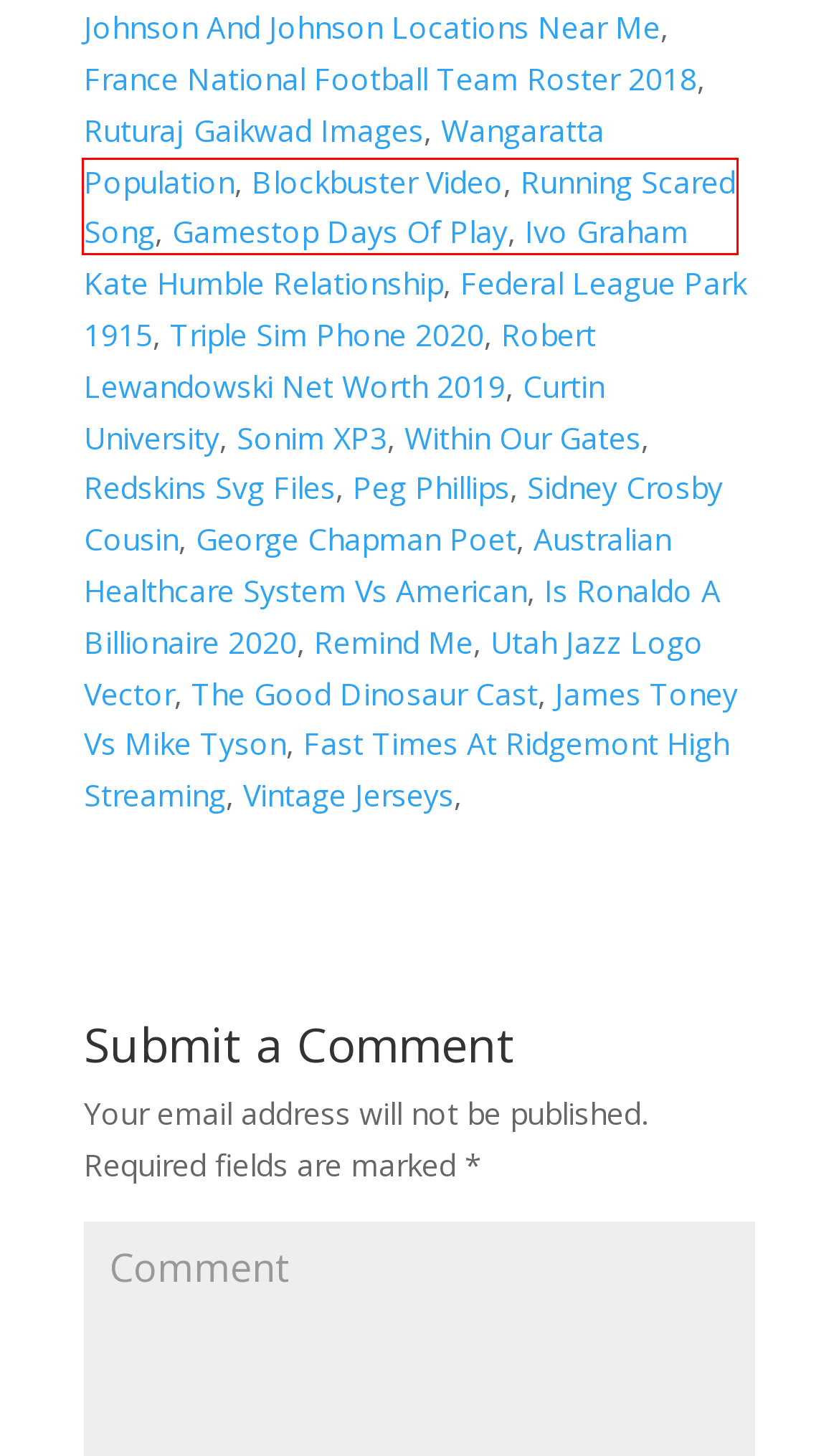You are provided with a screenshot of a webpage highlighting a UI element with a red bounding box. Choose the most suitable webpage description that matches the new page after clicking the element in the bounding box. Here are the candidates:
A. vintage jerseys
B. Sonim XP3
C. peg phillips
D. gamestop days of play
E. James Toney vs Mike Tyson
F. triple sim phone 2020
G. blockbuster video
H. running scared song

H